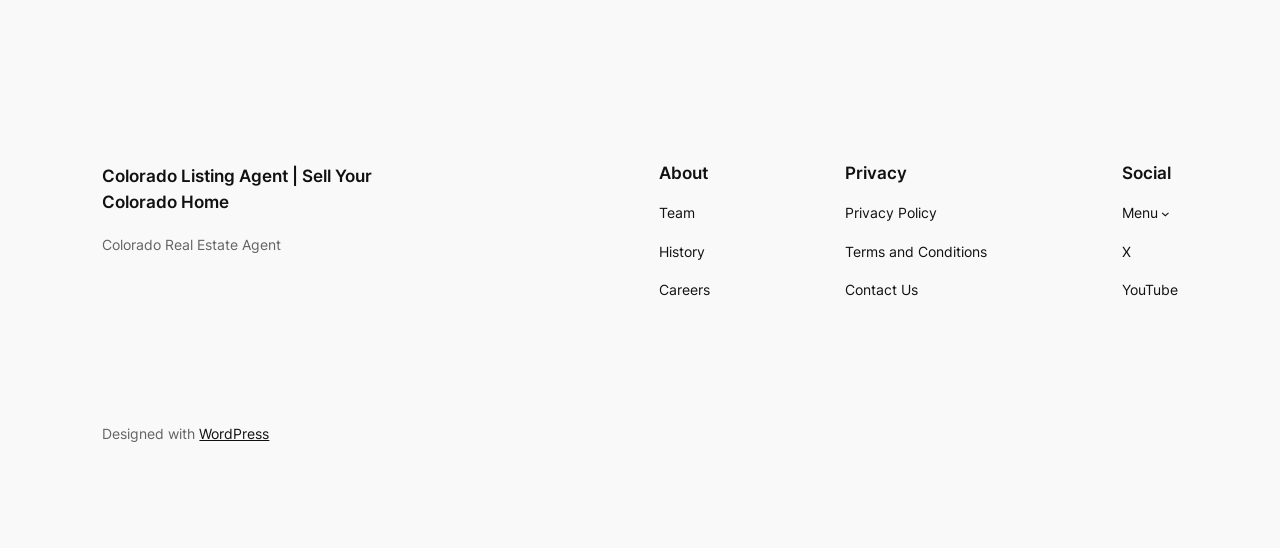How many social media links are in the footer?
Look at the image and answer with only one word or phrase.

2